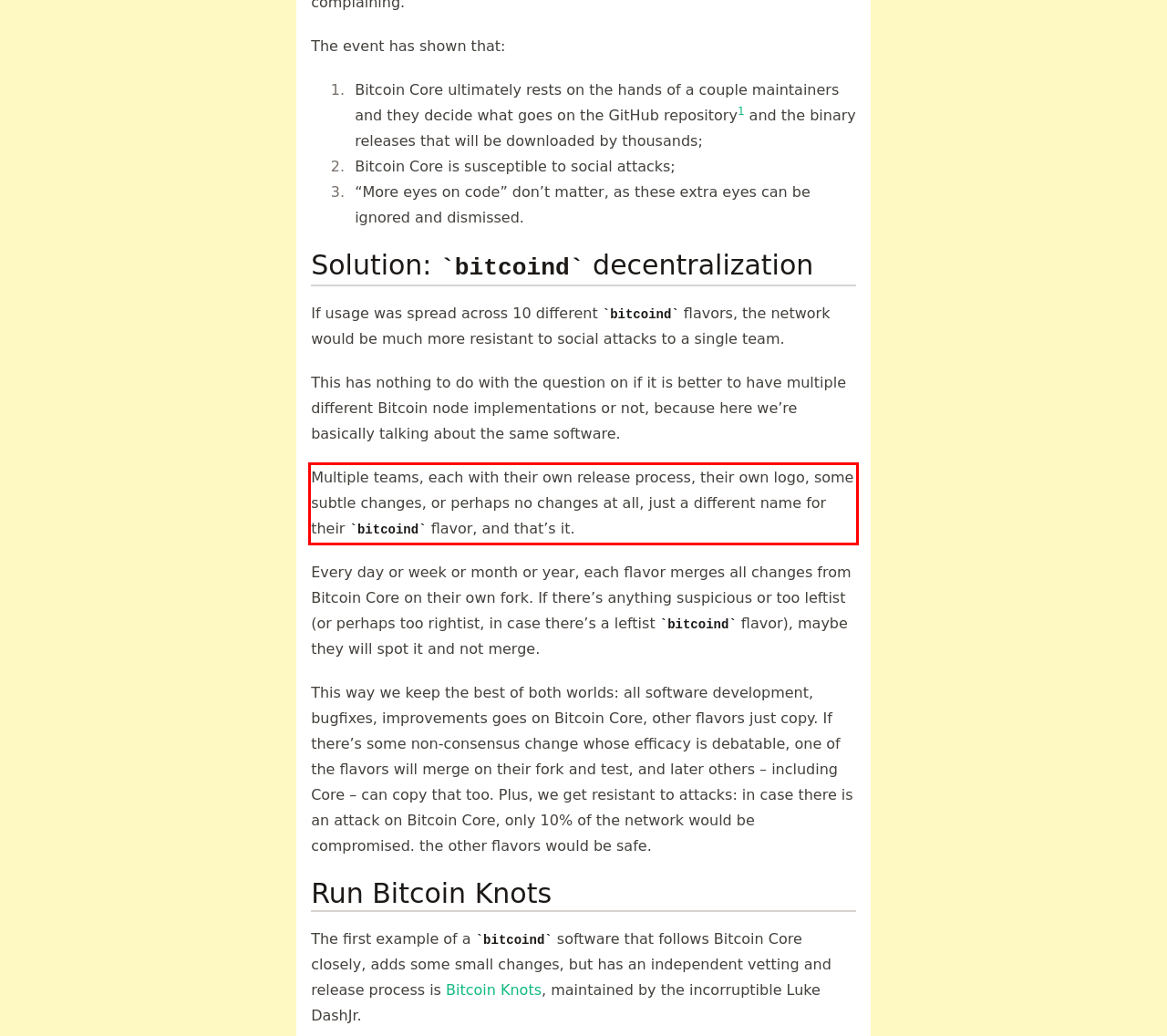You have a webpage screenshot with a red rectangle surrounding a UI element. Extract the text content from within this red bounding box.

Multiple teams, each with their own release process, their own logo, some subtle changes, or perhaps no changes at all, just a different name for their bitcoind flavor, and that’s it.